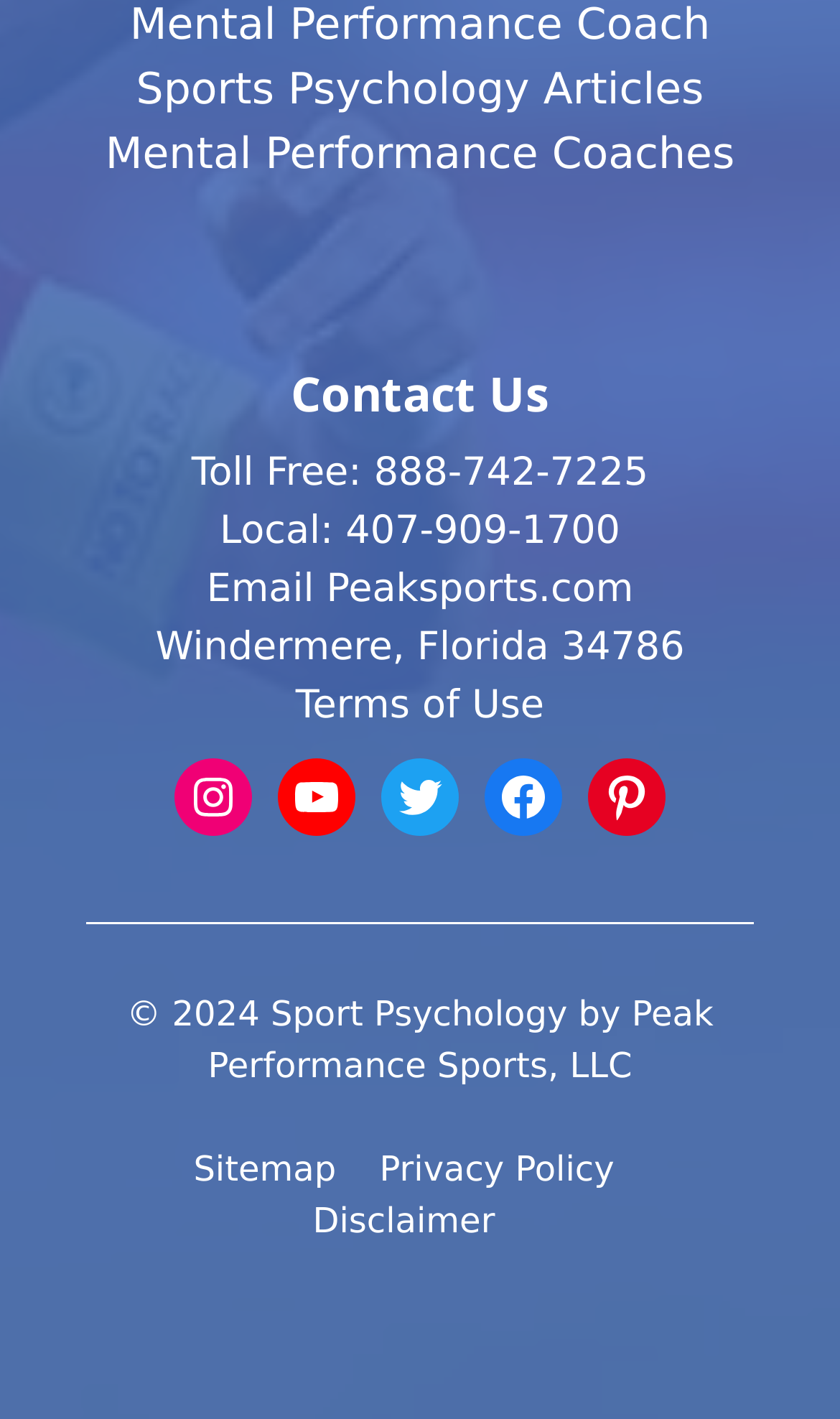Please find the bounding box coordinates of the section that needs to be clicked to achieve this instruction: "contact us via email".

[0.246, 0.4, 0.641, 0.432]